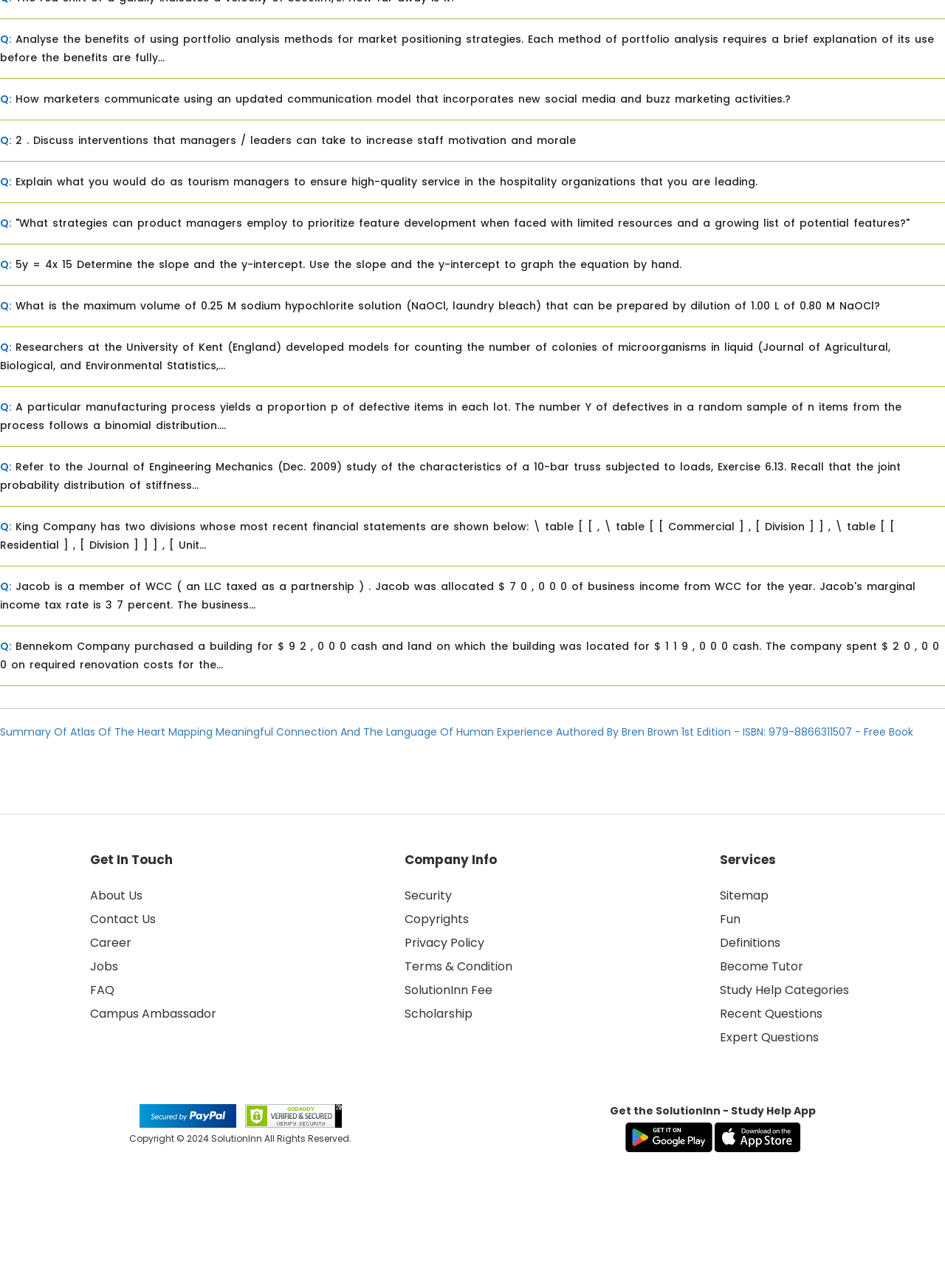Find the bounding box coordinates for the area that should be clicked to accomplish the instruction: "View the 'Summary Of Atlas Of The Heart' book".

[0.0, 0.562, 0.966, 0.574]